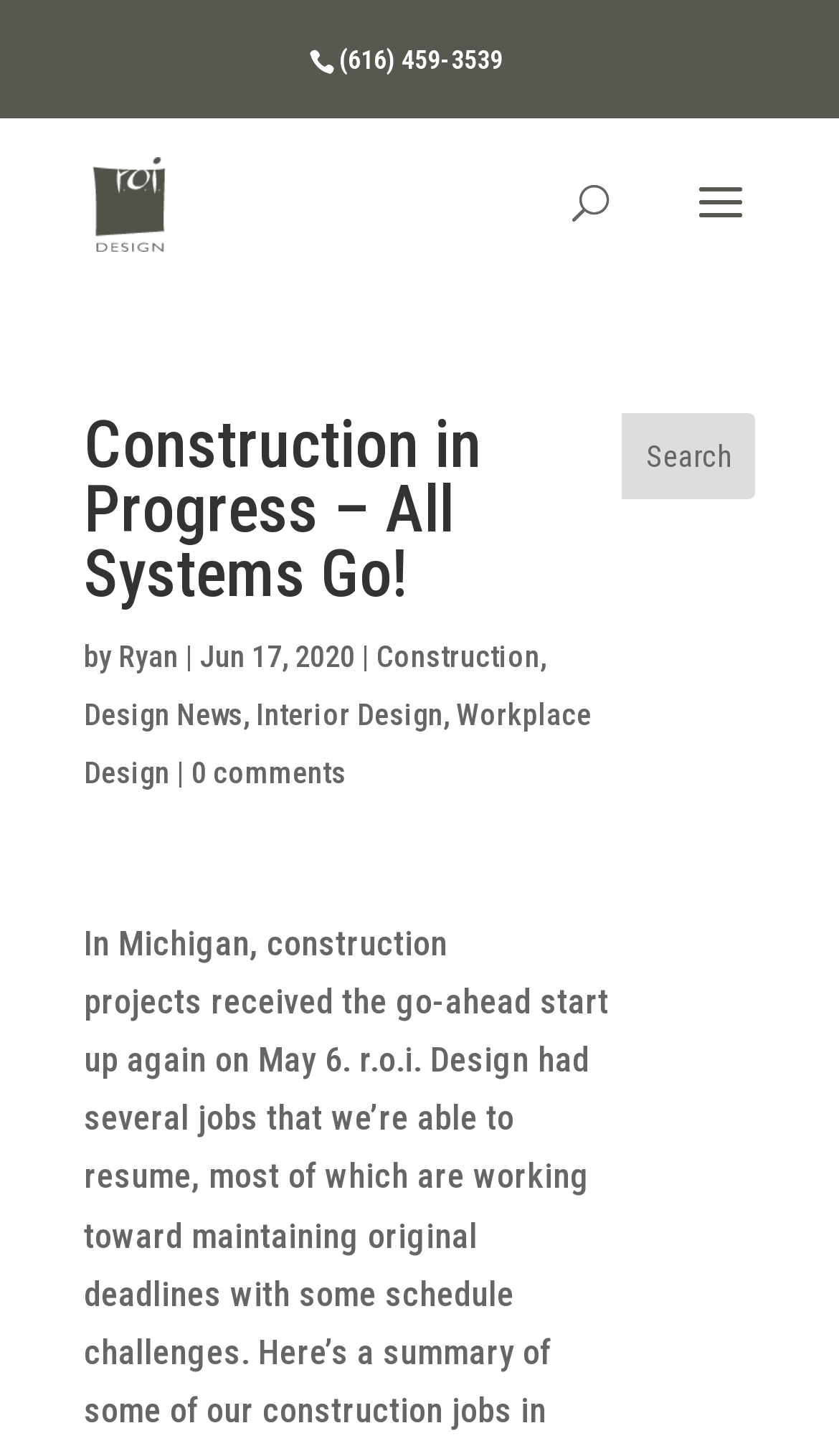What is the name of the author of the article?
Based on the image, respond with a single word or phrase.

Ryan